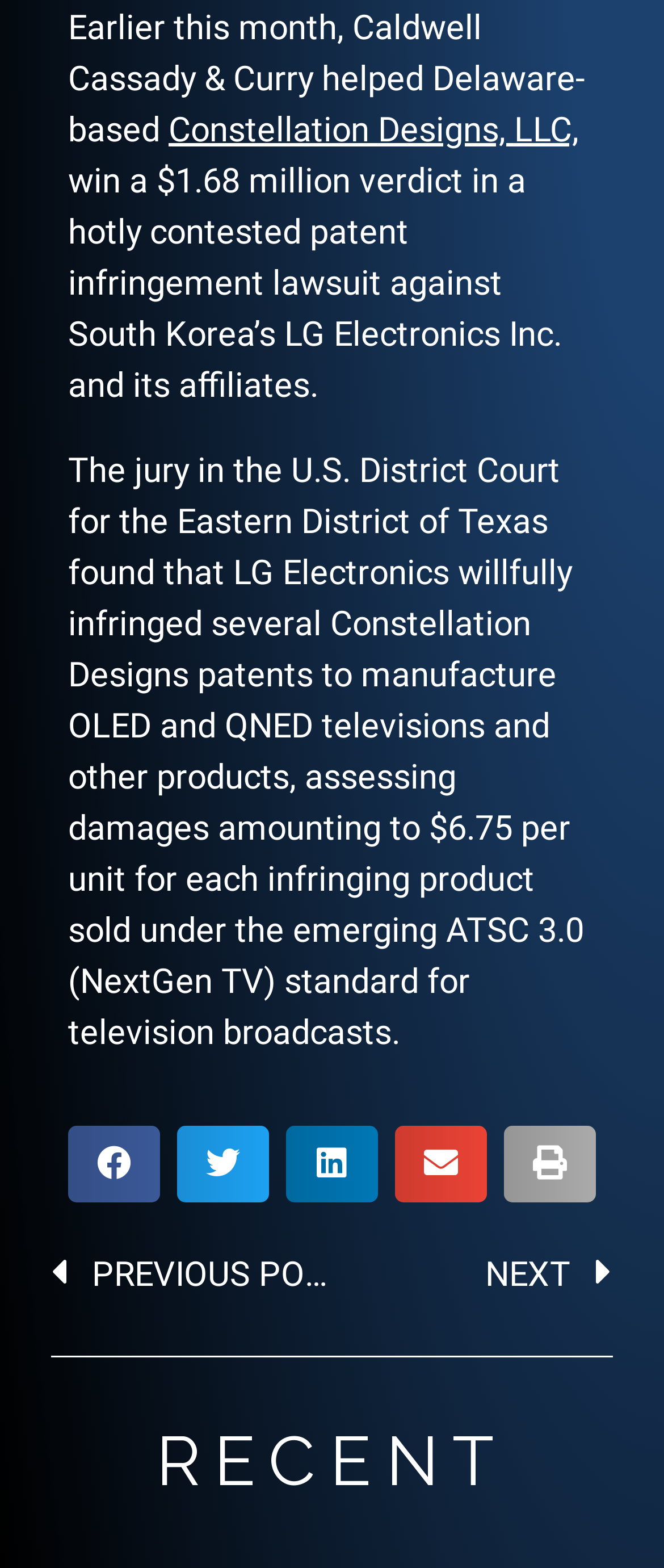How many social media platforms are available for sharing?
Use the image to give a comprehensive and detailed response to the question.

There are five social media platforms available for sharing, which can be found at the top of the webpage. These platforms are Facebook, Twitter, LinkedIn, Email, and Print.